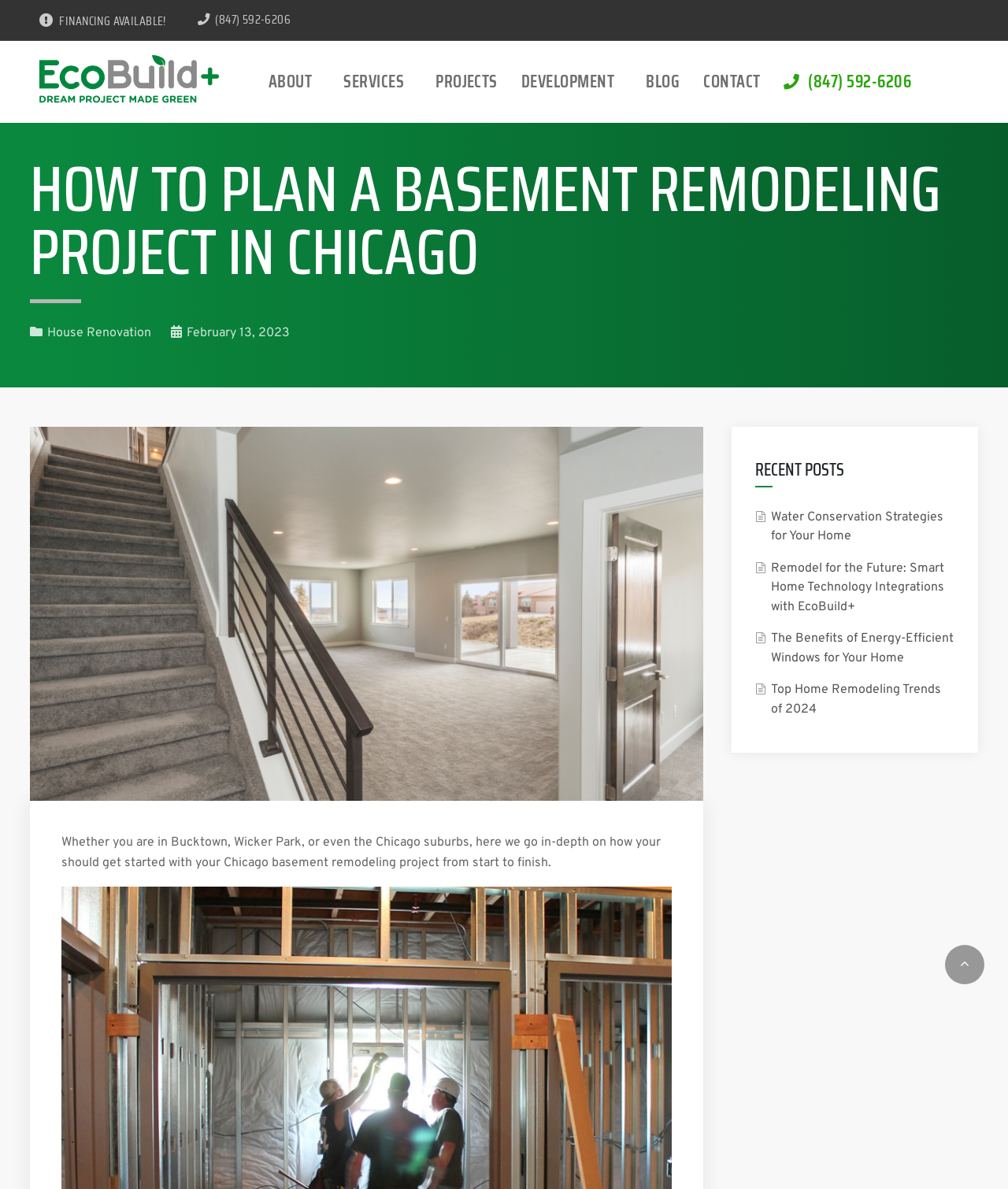Analyze and describe the webpage in a detailed narrative.

This webpage is about planning a basement remodeling project in the Chicago area. At the top, there is a navigation menu with links to different sections of the website, including "ABOUT", "SERVICES", "PROJECTS", "DEVELOPMENT", "BLOG", and "CONTACT". Below the navigation menu, there is a prominent heading that reads "HOW TO PLAN A BASEMENT REMODELING PROJECT IN CHICAGO". 

To the right of the heading, there are three links: one with a phone number, another with a financing option, and a third with the company name "EcoBuild+" accompanied by a logo. Below these links, there is a brief introduction to the topic of basement remodeling, stating that the webpage will guide readers through the process from start to finish.

Further down, there is a section titled "RECENT POSTS" with four links to different articles, including "Water Conservation Strategies for Your Home", "Remodel for the Future: Smart Home Technology Integrations with EcoBuild+", "The Benefits of Energy-Efficient Windows for Your Home", and "Top Home Remodeling Trends of 2024".